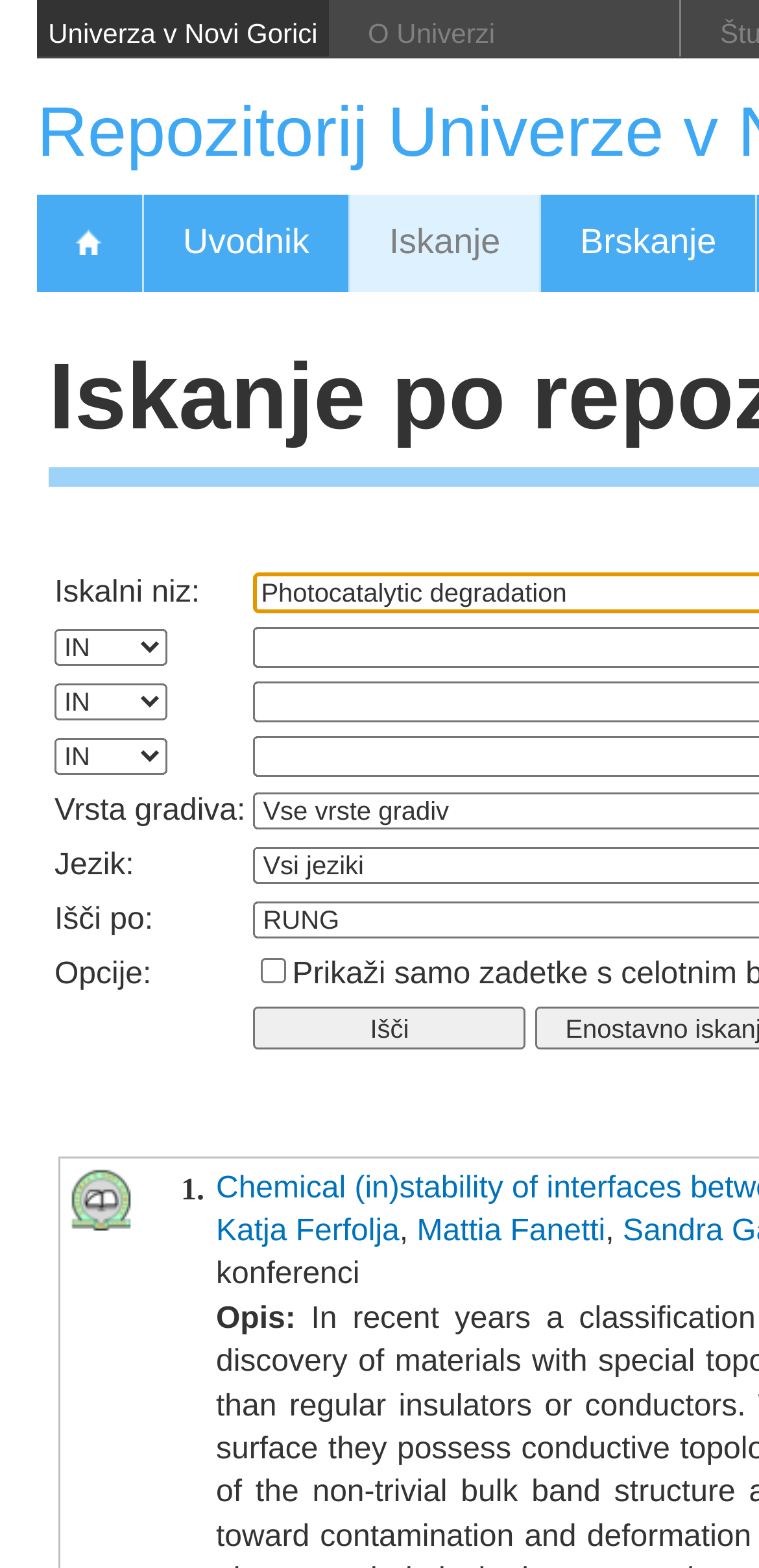How many authors are mentioned on the webpage?
Based on the image, answer the question with a single word or brief phrase.

2